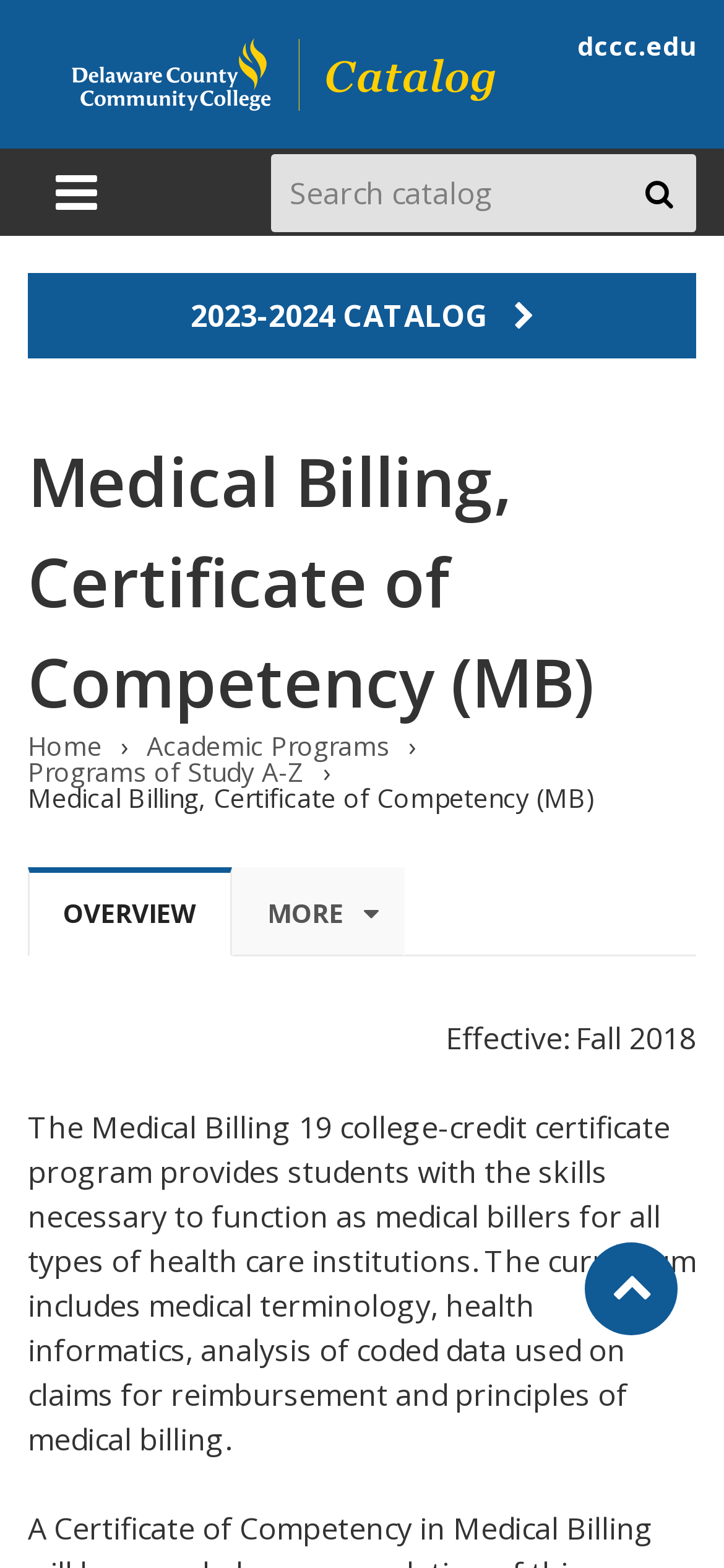Could you provide the bounding box coordinates for the portion of the screen to click to complete this instruction: "Search catalog"?

[0.372, 0.093, 0.513, 0.138]